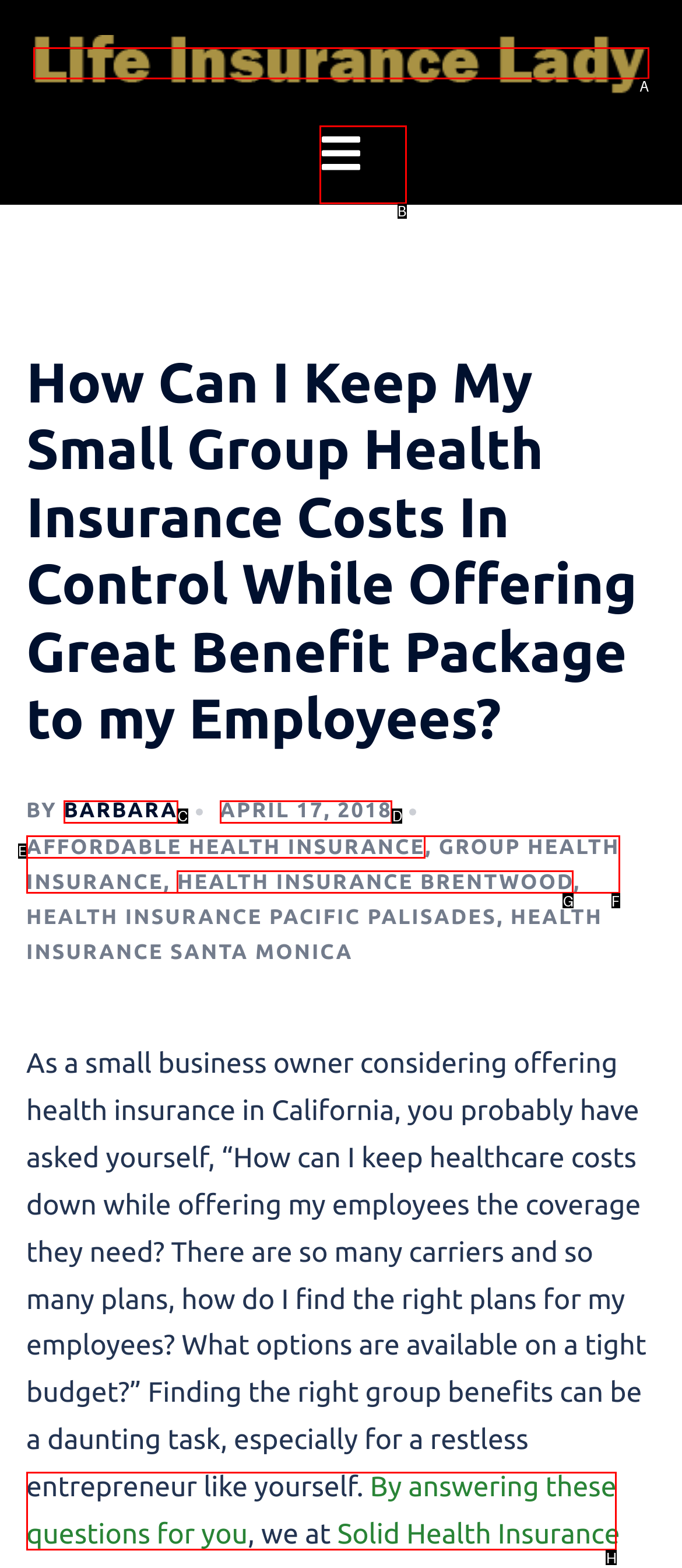Point out the specific HTML element to click to complete this task: Toggle the menu Reply with the letter of the chosen option.

B